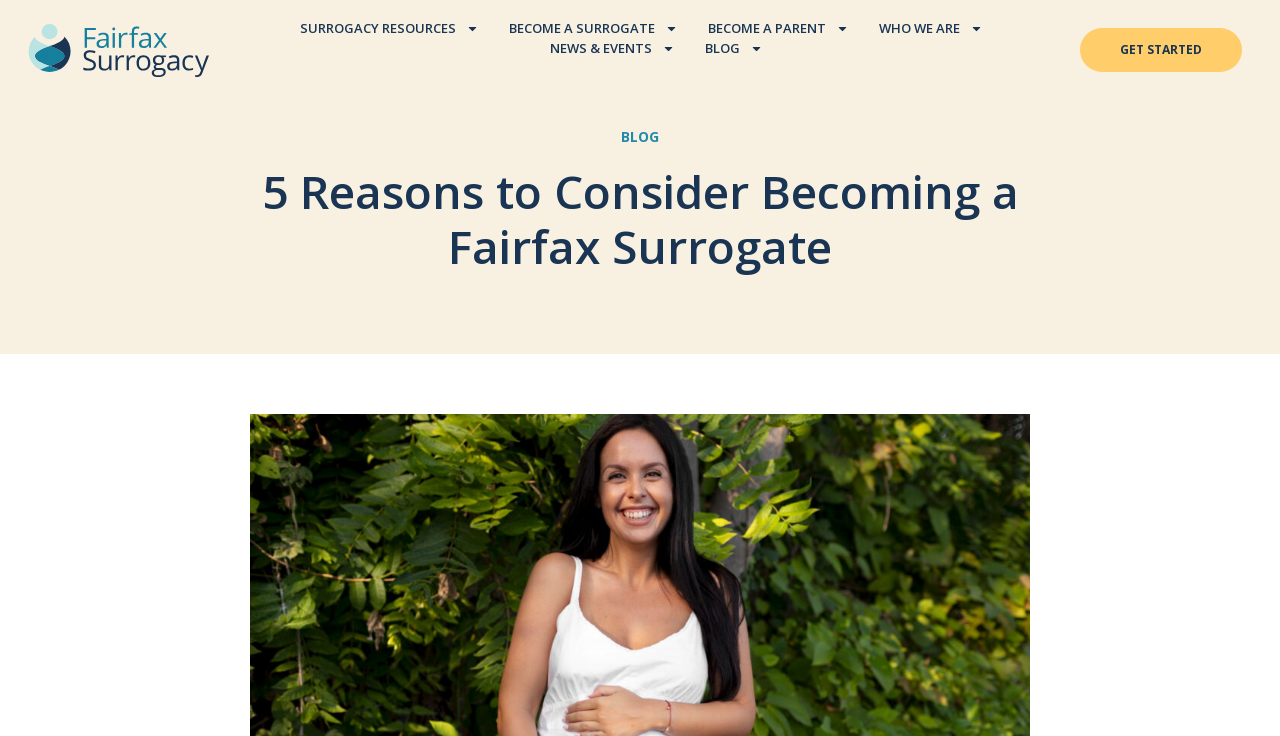Generate a detailed explanation of the webpage's features and information.

The webpage is about Fairfax Surrogacy, with a prominent logo at the top left corner. The logo is accompanied by a navigation menu that spans across the top of the page, featuring links to various sections such as "SURROGACY RESOURCES", "BECOME A SURROGATE", "BECOME A PARENT", "WHO WE ARE", "NEWS & EVENTS", and "BLOG". Each of these links has a corresponding icon to its right.

Below the navigation menu, there is a heading that reads "5 Reasons to Consider Becoming a Fairfax Surrogate", which is centered on the page. This heading is followed by a brief introduction to the joys of being a surrogate, mentioning the opportunity to make a difference, experience the magic of pregnancy, and receive compassionate support throughout the process.

At the top right corner, there is a "GET STARTED" button, which is prominently displayed. The page also features a secondary heading that reads "BLOG", located at the top center of the page. Overall, the webpage has a clean and organized layout, with clear headings and concise text.